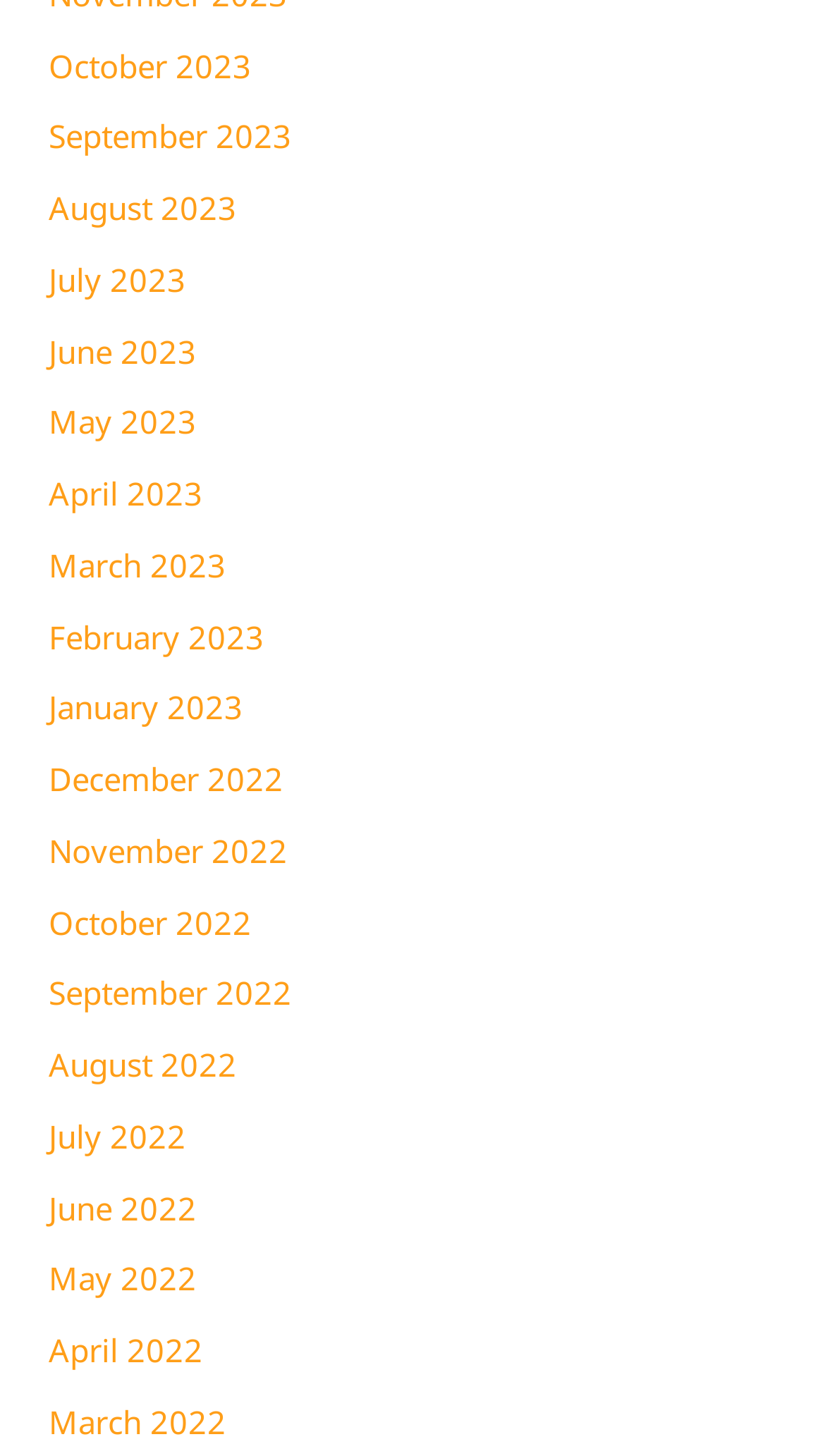Are the months listed in chronological order?
Please use the image to provide an in-depth answer to the question.

I examined the list of links on the webpage and found that the months are listed in chronological order, from the latest month (October 2023) to the earliest month (April 2022).